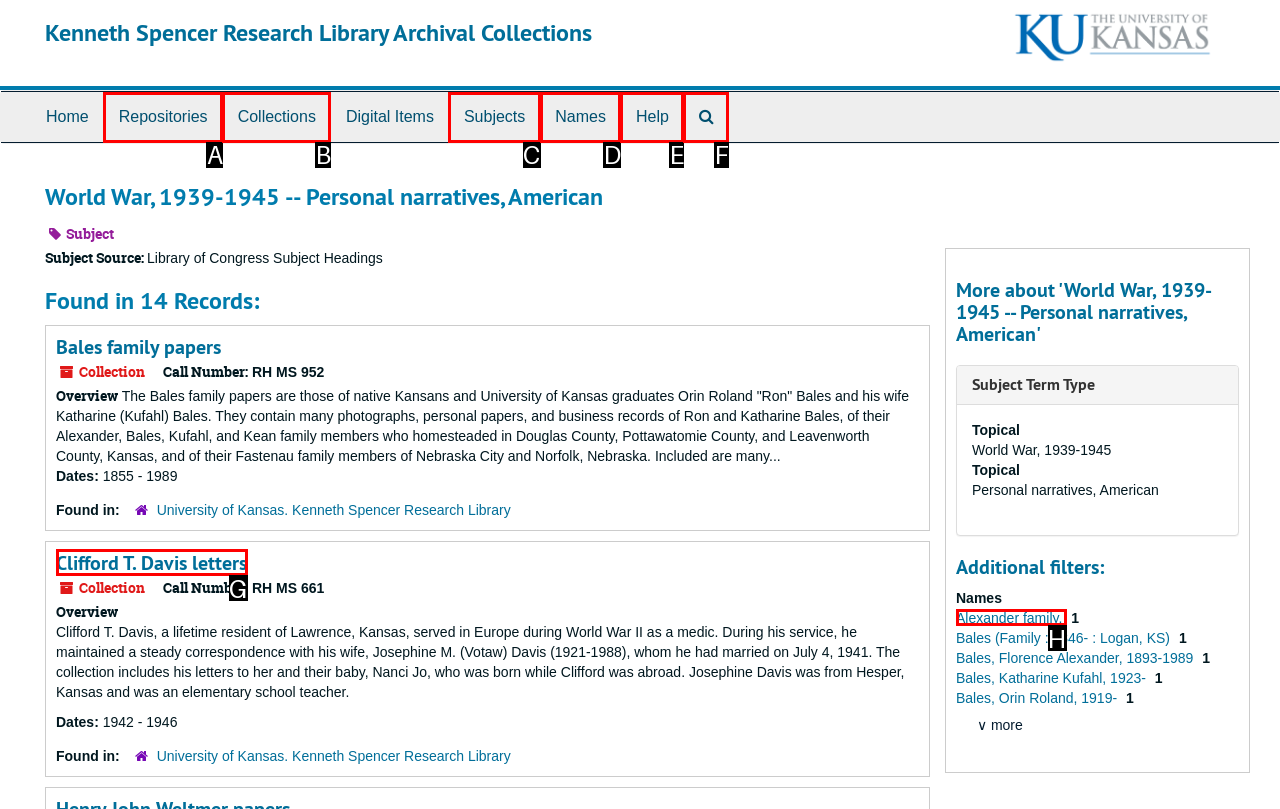Tell me which one HTML element best matches the description: Search The Archives
Answer with the option's letter from the given choices directly.

F